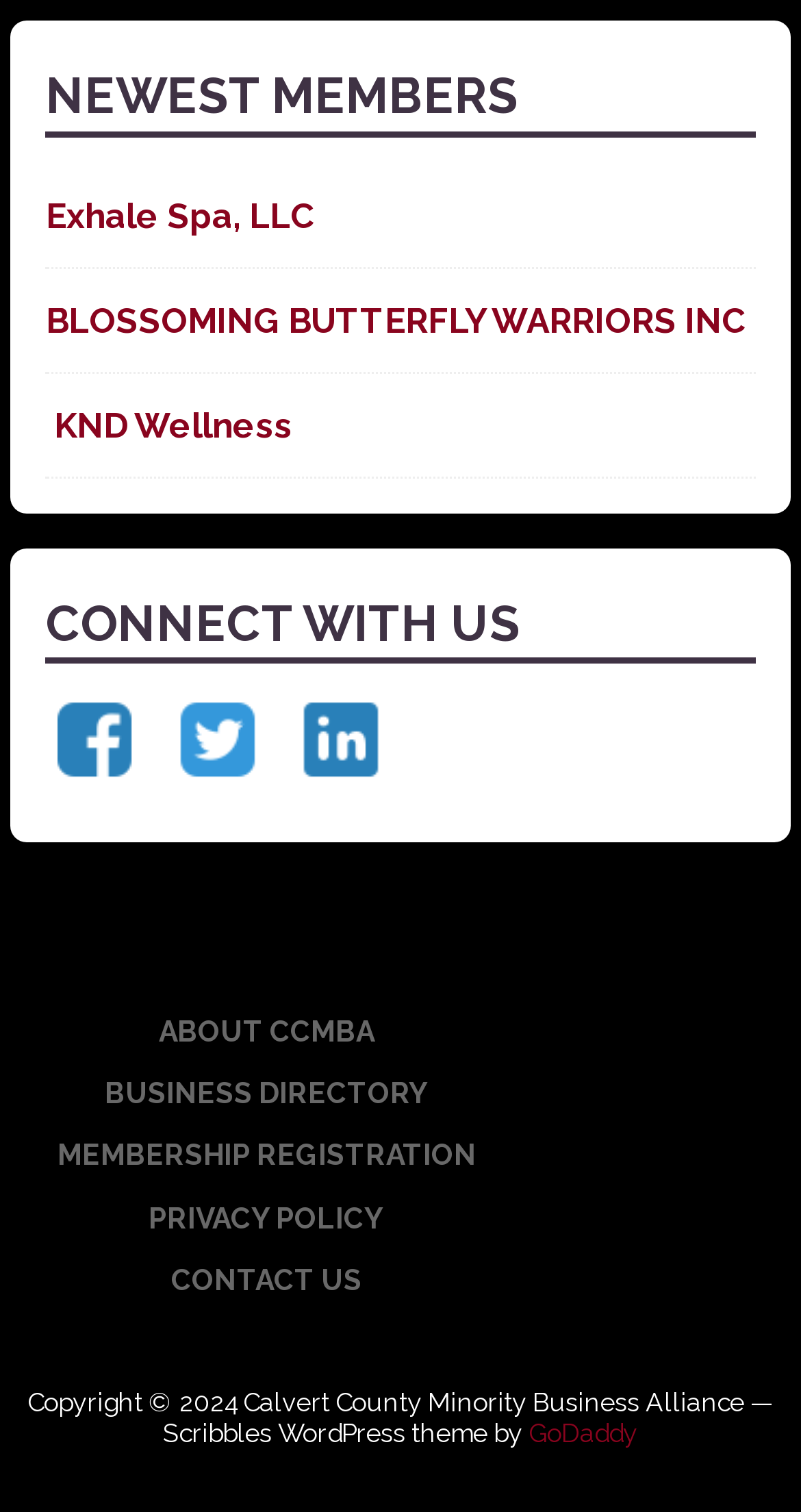Could you find the bounding box coordinates of the clickable area to complete this instruction: "Contact us"?

[0.214, 0.835, 0.453, 0.857]